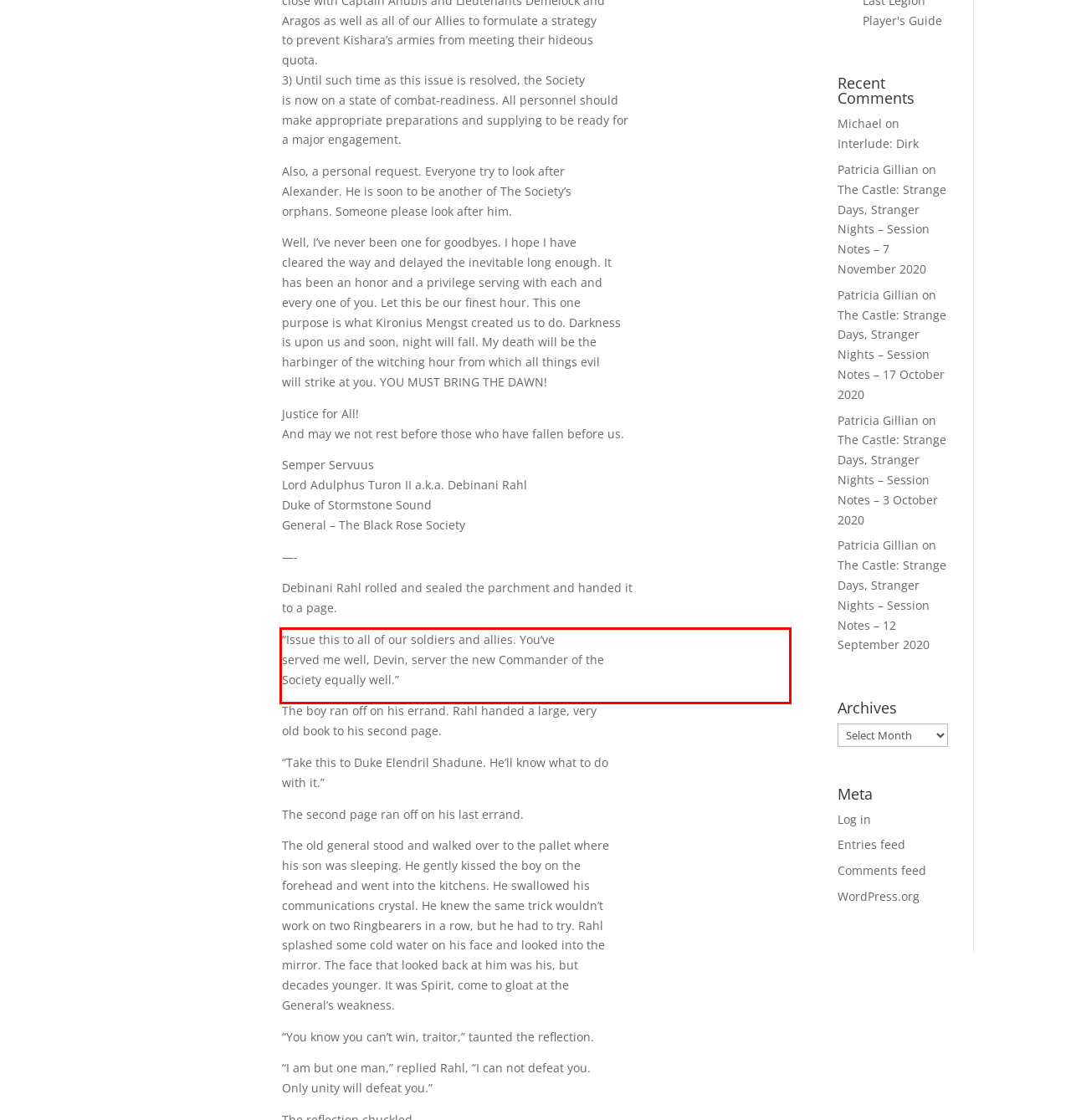Please perform OCR on the text within the red rectangle in the webpage screenshot and return the text content.

“Issue this to all of our soldiers and allies. You’ve served me well, Devin, server the new Commander of the Society equally well.”